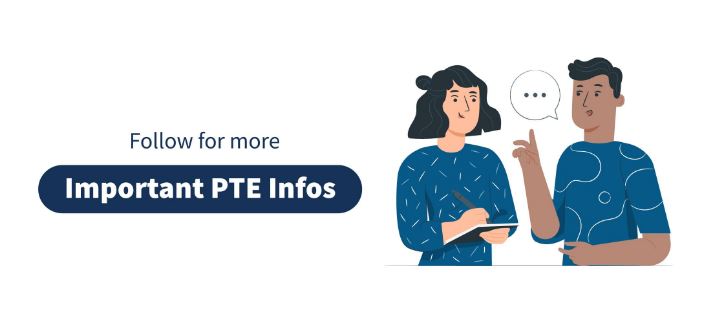Offer a detailed explanation of what is depicted in the image.

The image features two illustrated individuals engaged in a conversation, emphasizing the theme of sharing knowledge related to the PTE (Pearson Test of English). On the left, a woman with wavy hair is depicted holding a notepad, while on the right, a man is gesturing as he speaks. The background includes a speech bubble, indicating an interactive dialogue. Below the characters, a prominent banner reads "Important PTE Infos," encouraging viewers to stay updated on essential information and resources for the PTE exam. The overall design is vibrant and inviting, aimed at motivating individuals to follow for more insights and tips concerning PTE preparation and related topics.